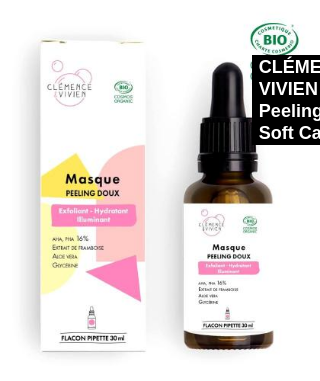Is the product suitable for sensitive skin?
Provide a detailed and extensive answer to the question.

The product is named 'Soft Care' and is described as gentle, which suggests that it is suitable for sensitive skin types, as mentioned in the caption.